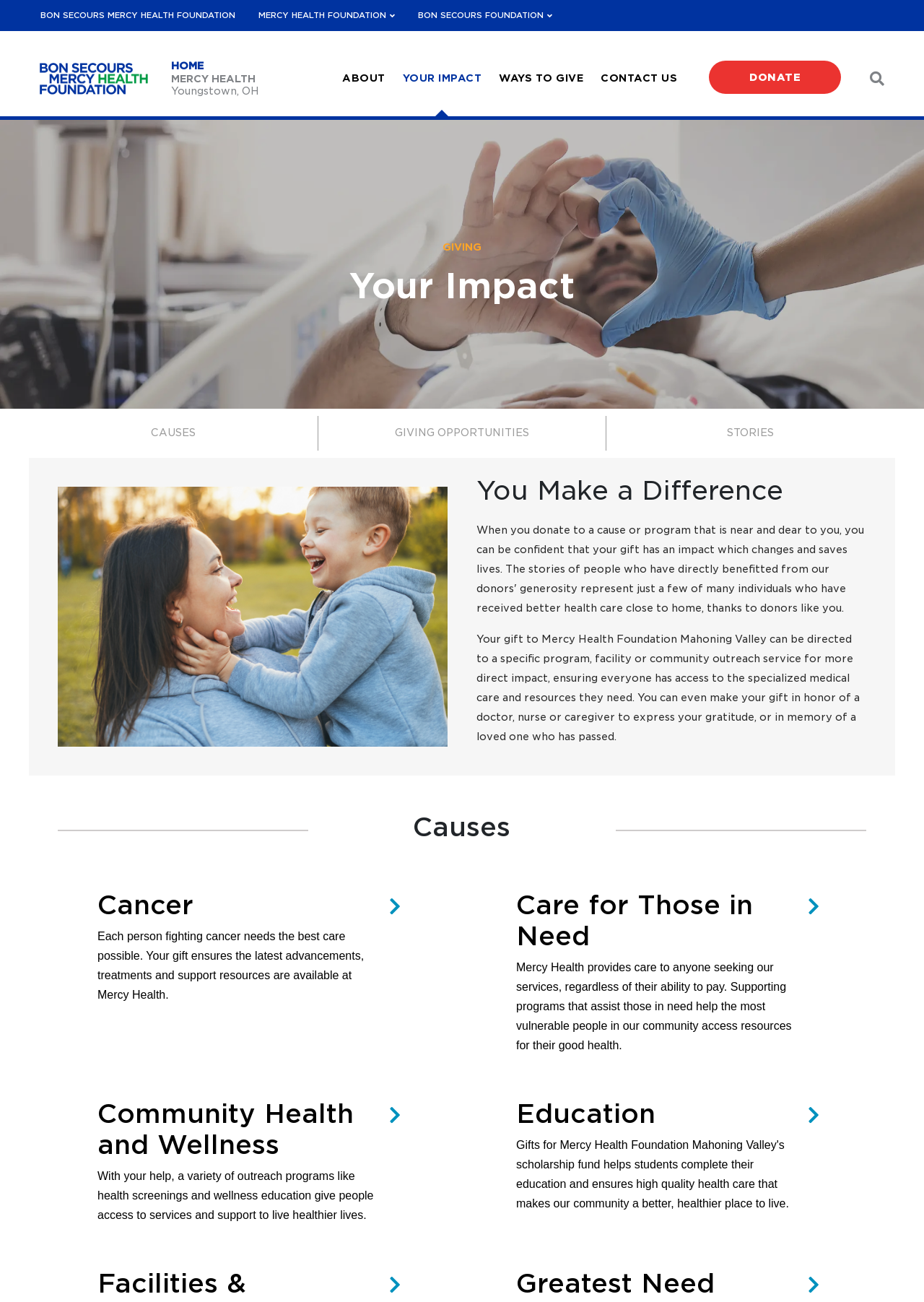Determine the bounding box coordinates of the element's region needed to click to follow the instruction: "Read the article 'Is Phalaenopsis an orchid? Is it Wailan?'". Provide these coordinates as four float numbers between 0 and 1, formatted as [left, top, right, bottom].

None